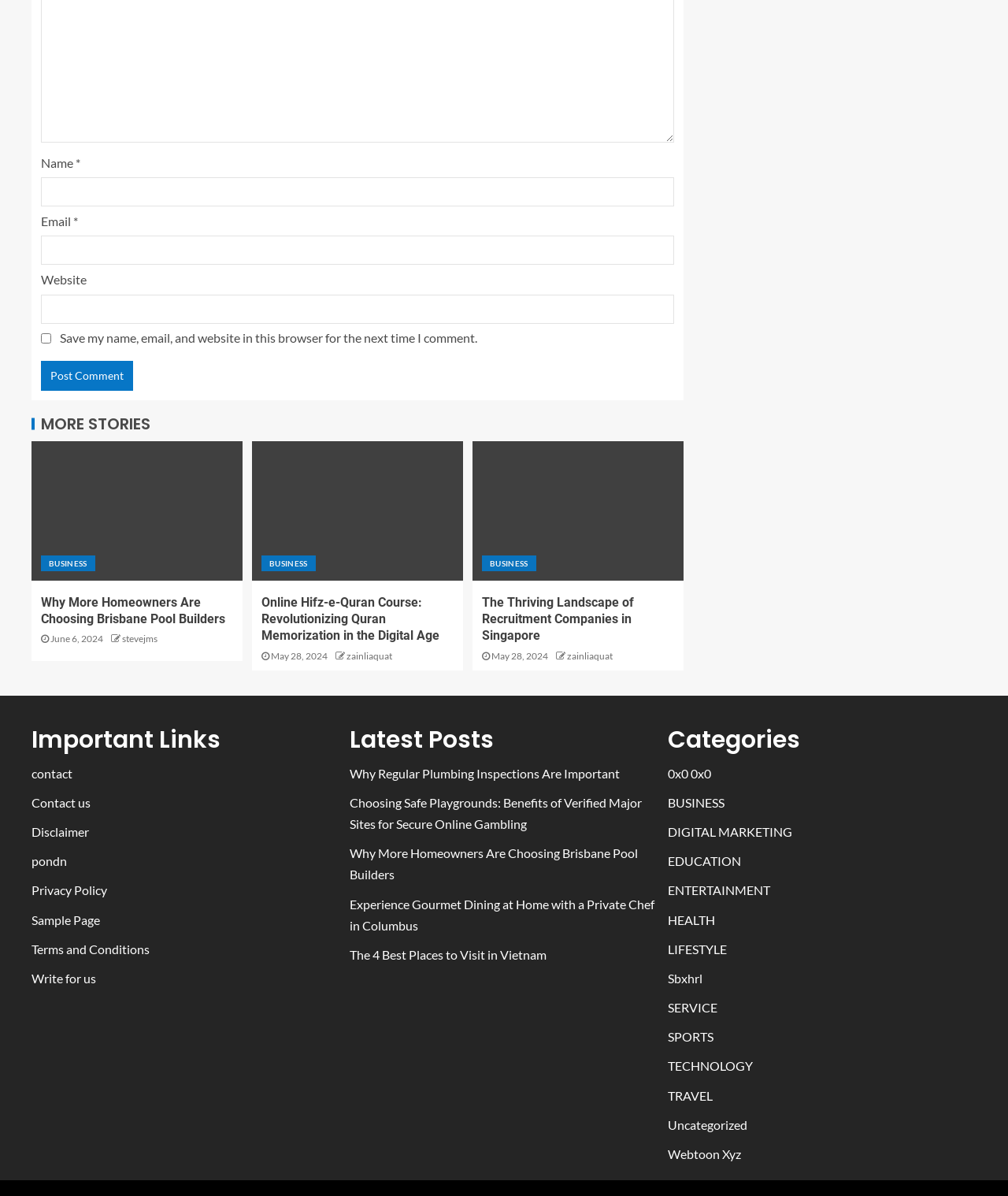Indicate the bounding box coordinates of the element that needs to be clicked to satisfy the following instruction: "Click on the 'Bienvenue / Welcome' link". The coordinates should be four float numbers between 0 and 1, i.e., [left, top, right, bottom].

None